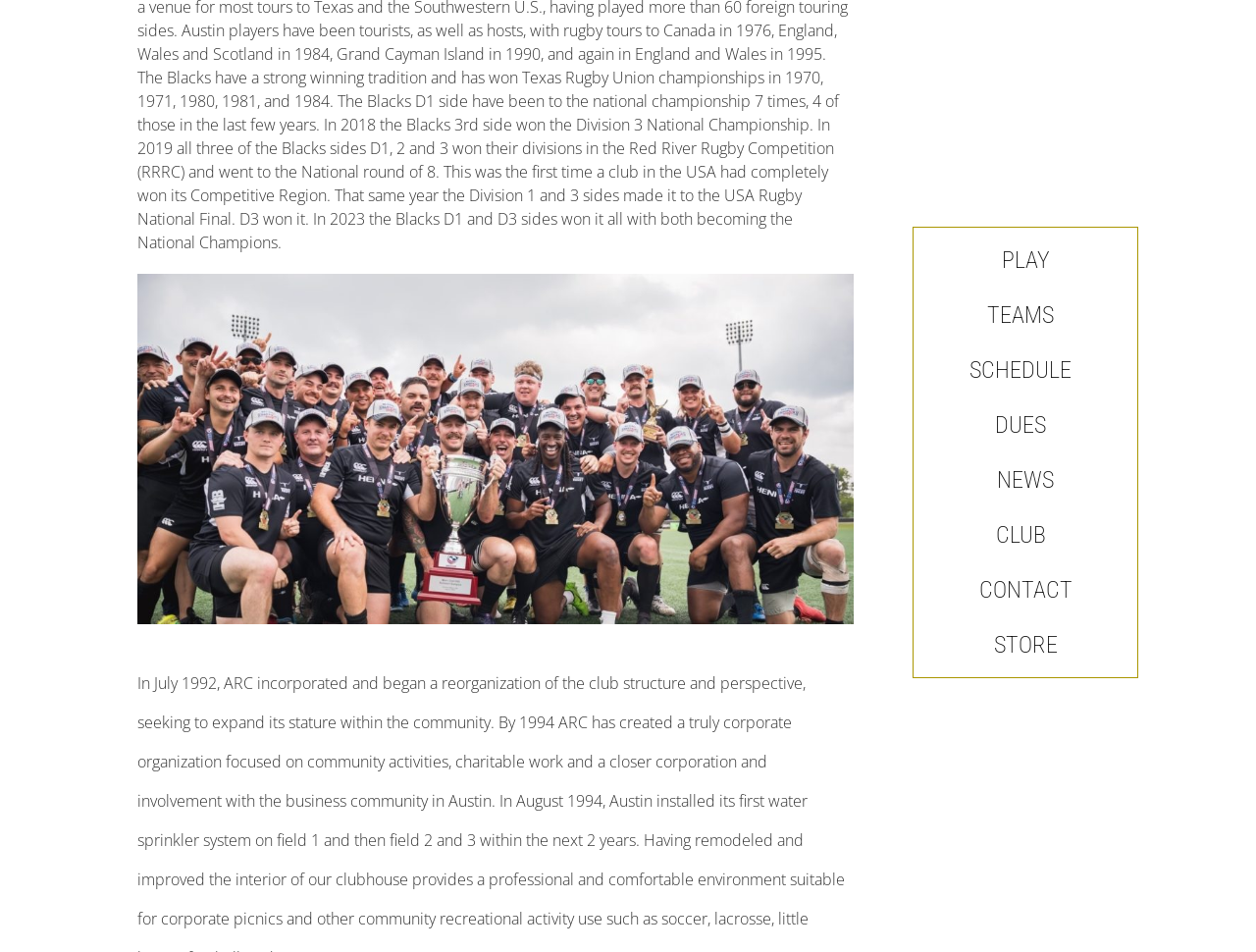Please provide a short answer using a single word or phrase for the question:
What is the first menu item?

PLAY